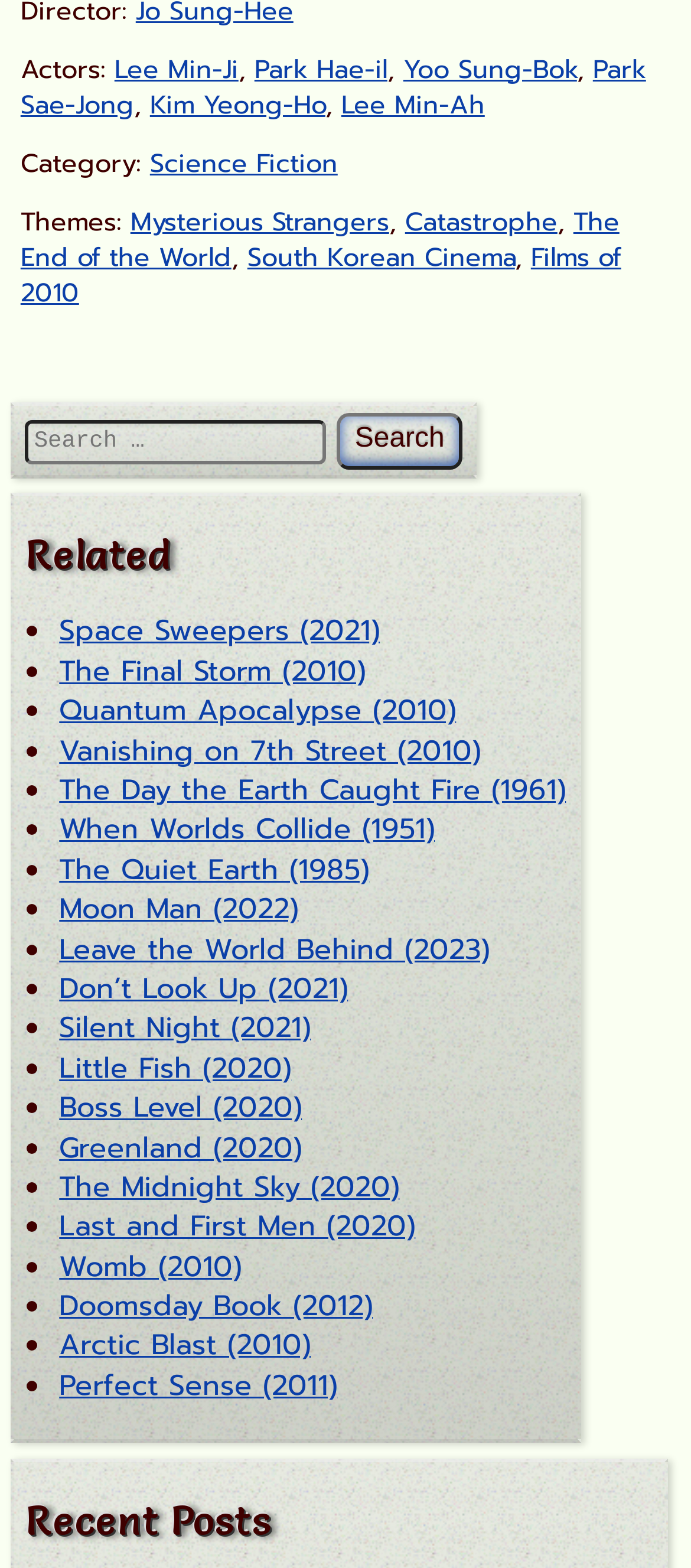Select the bounding box coordinates of the element I need to click to carry out the following instruction: "Click on the link 'Lee Min-Ji'".

[0.166, 0.031, 0.345, 0.056]